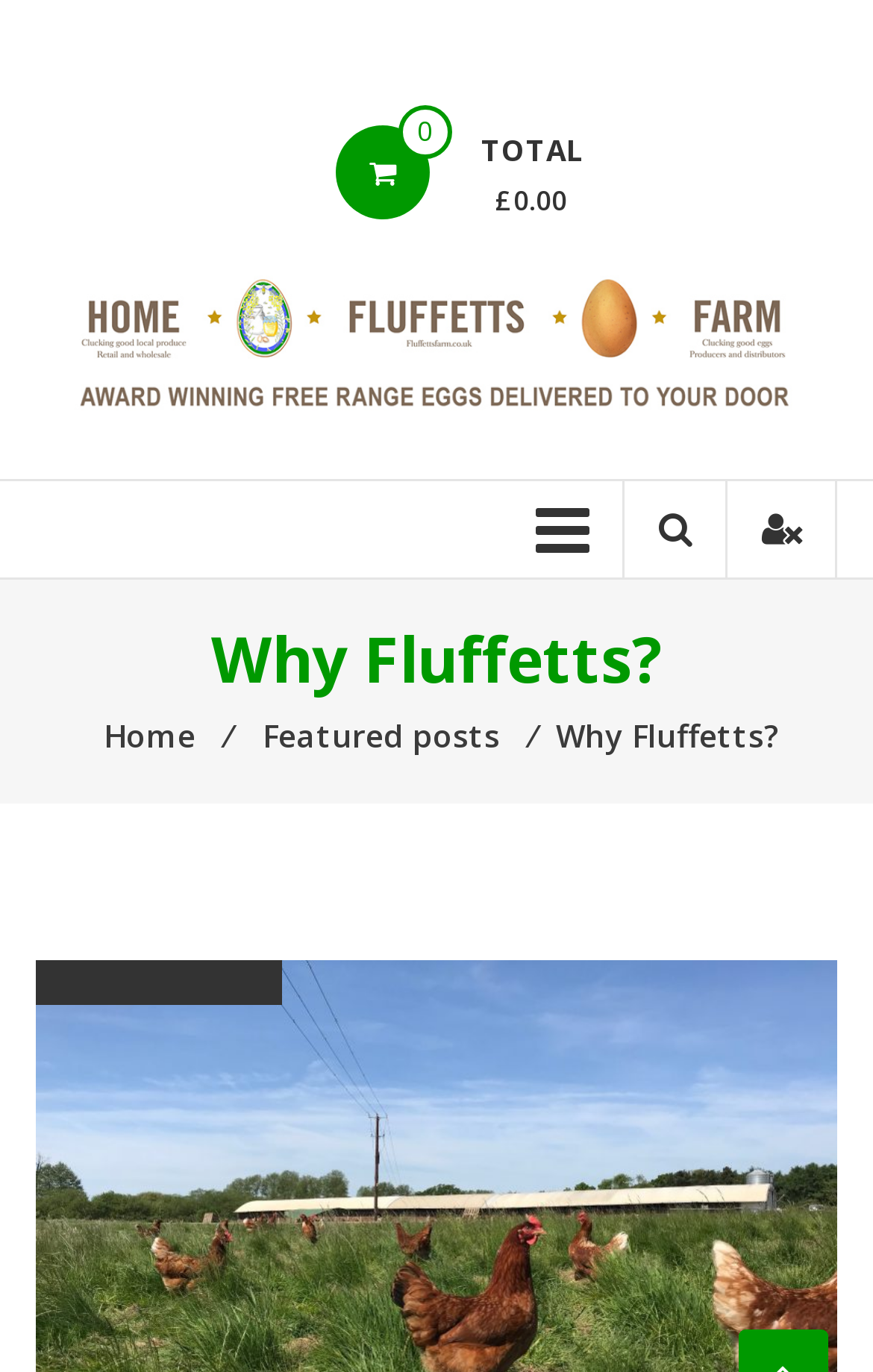Given the element description 0, specify the bounding box coordinates of the corresponding UI element in the format (top-left x, top-left y, bottom-right x, bottom-right y). All values must be between 0 and 1.

[0.385, 0.091, 0.492, 0.16]